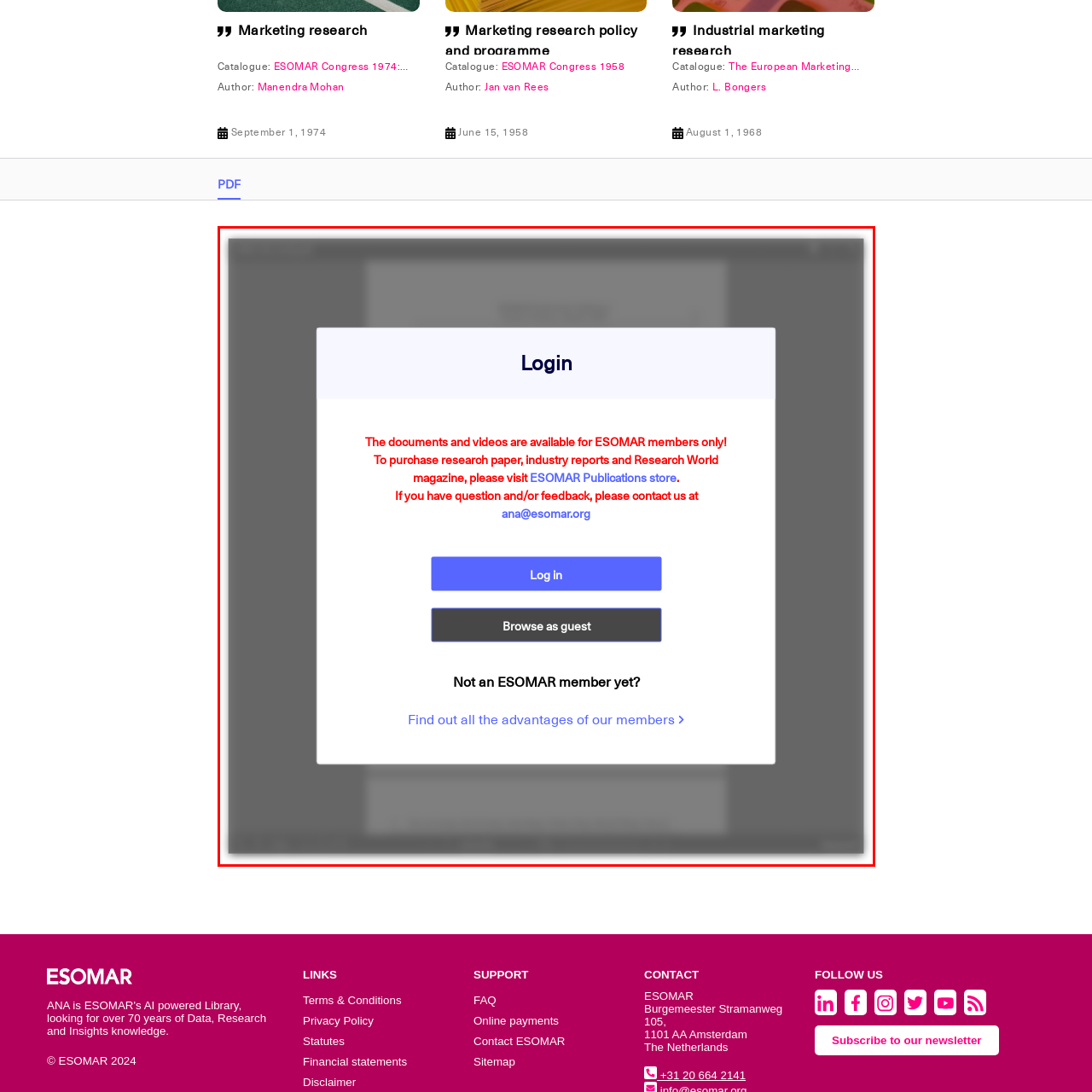Look at the image enclosed by the red boundary and give a detailed answer to the following question, grounding your response in the image's content: 
What are the two options below the login details?

Below the login details, there are two options provided, which are 'Log in' and 'Browse as guest', allowing users to choose how they want to access the resources, with 'Log in' providing full access and 'Browse as guest' providing limited access.